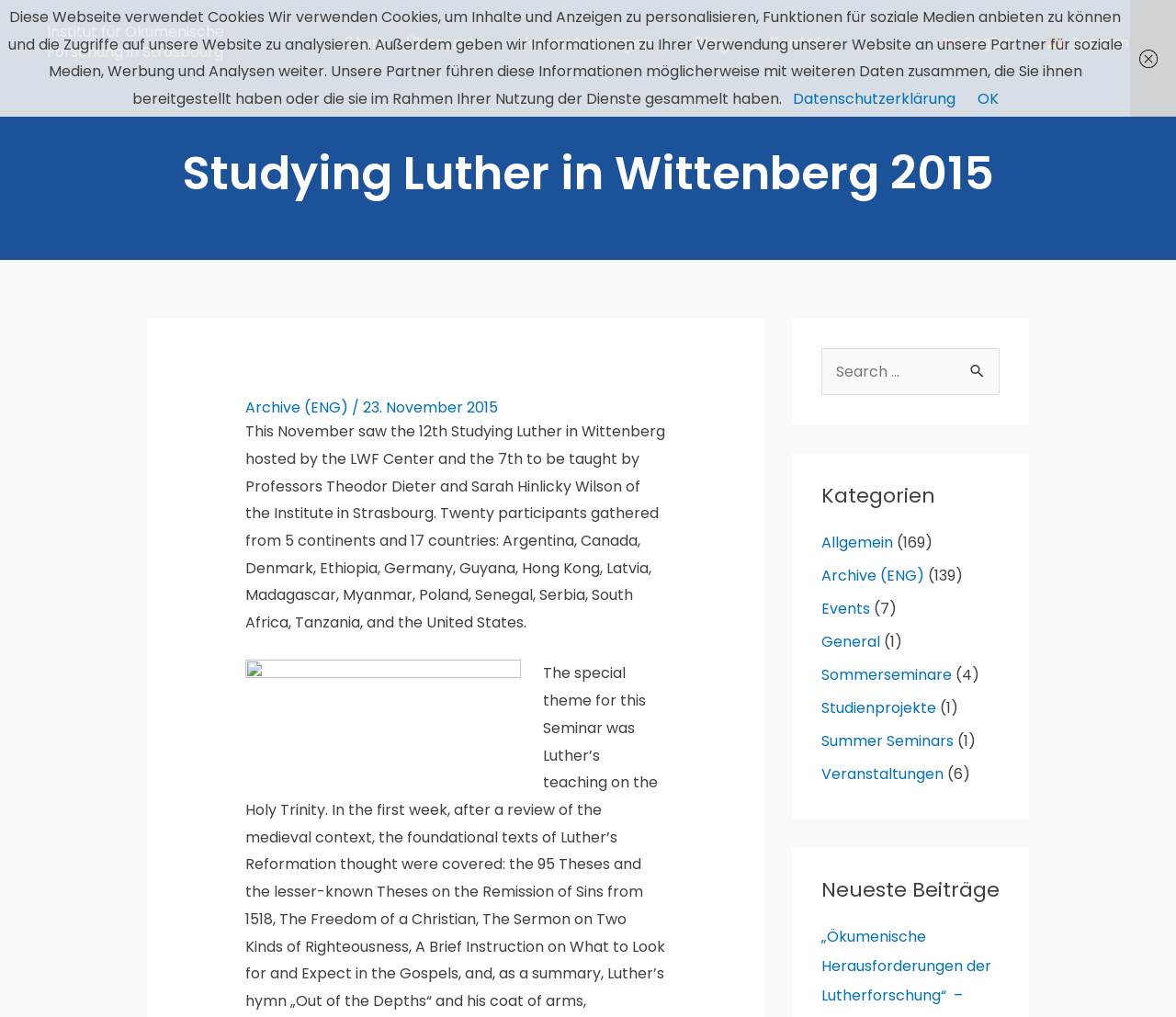Identify the bounding box coordinates for the UI element that matches this description: "Archive (ENG)".

[0.698, 0.555, 0.786, 0.576]